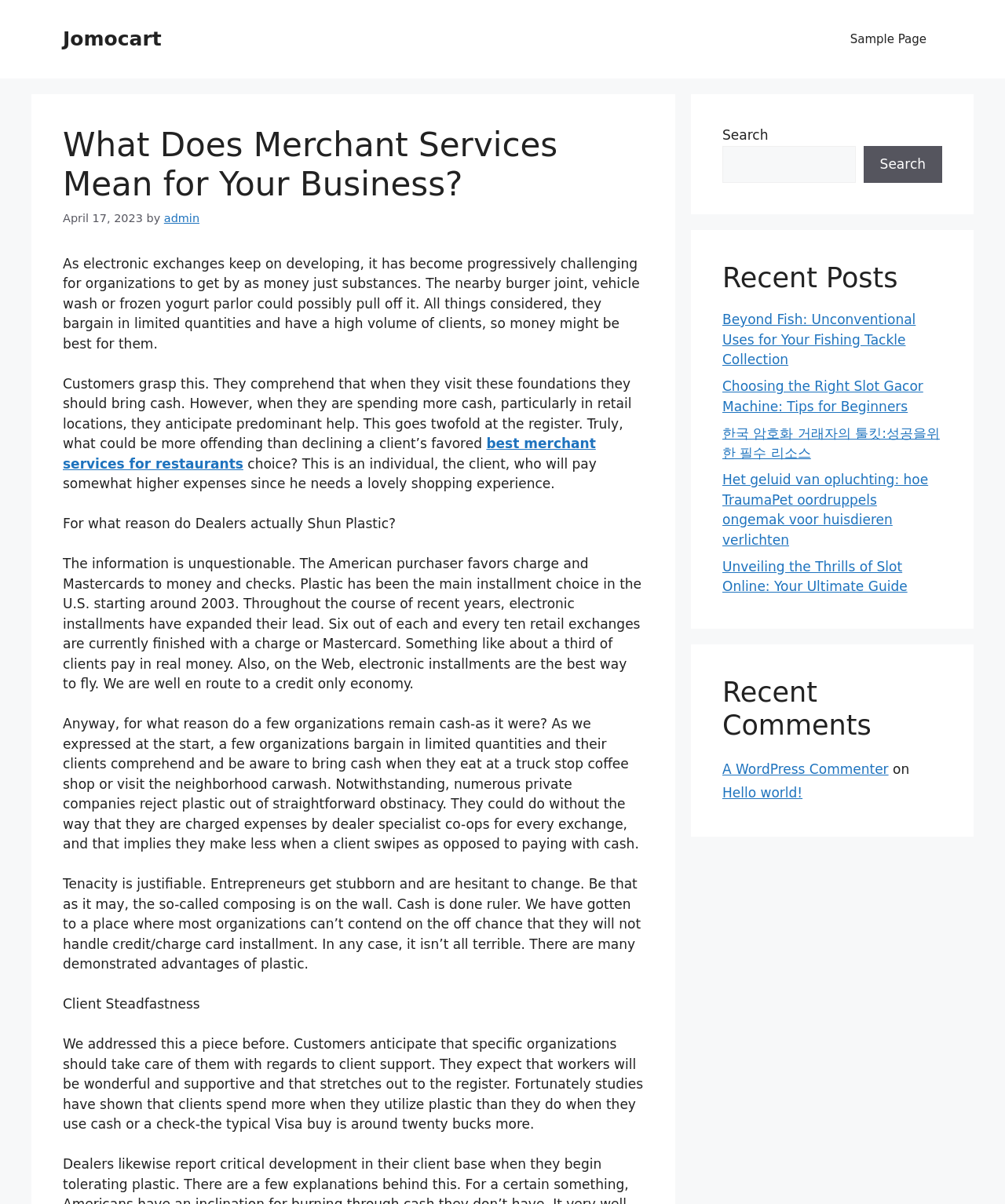Can you determine the bounding box coordinates of the area that needs to be clicked to fulfill the following instruction: "Click the 'admin' link"?

[0.163, 0.176, 0.198, 0.186]